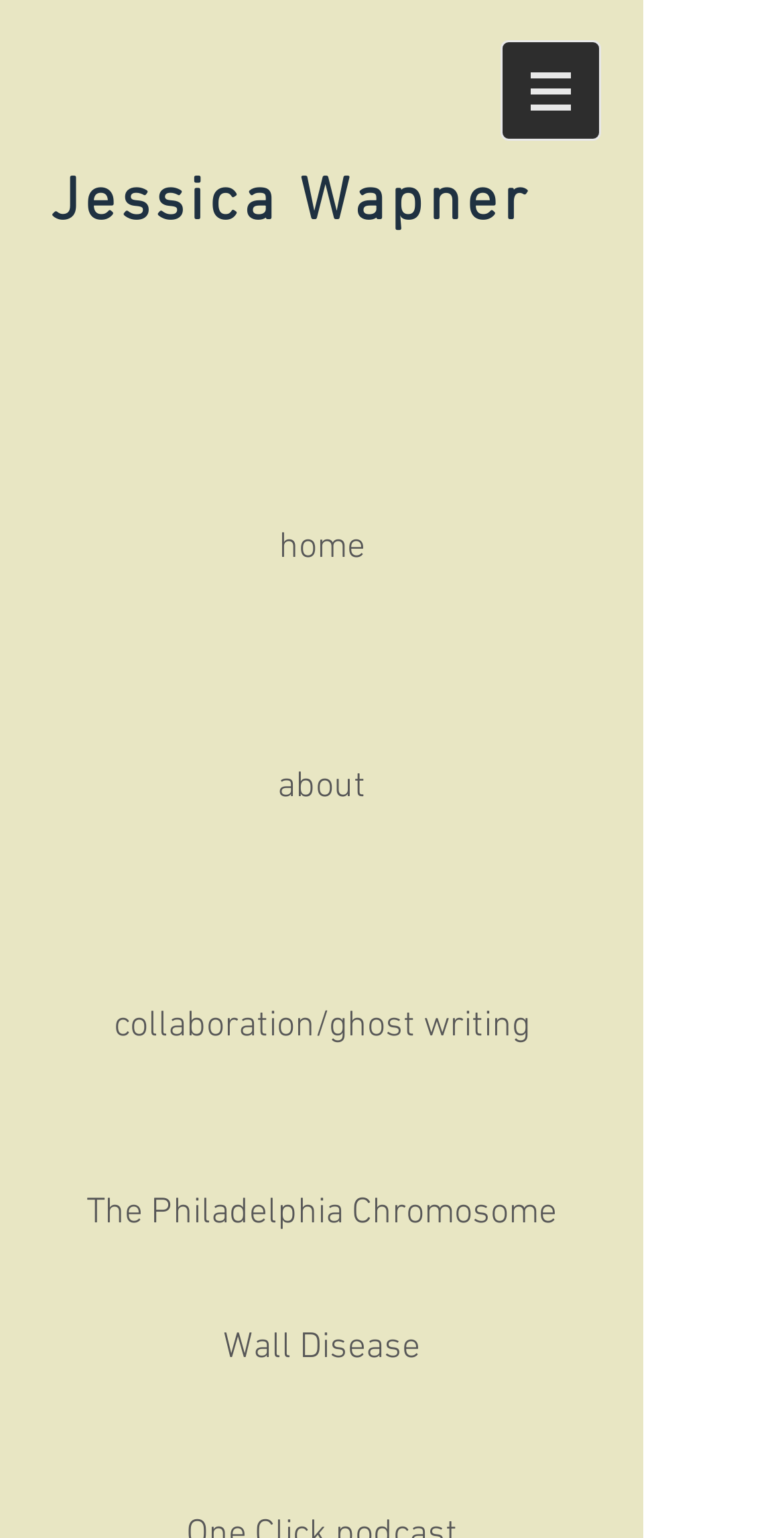What is the last navigation link? Refer to the image and provide a one-word or short phrase answer.

Wall Disease